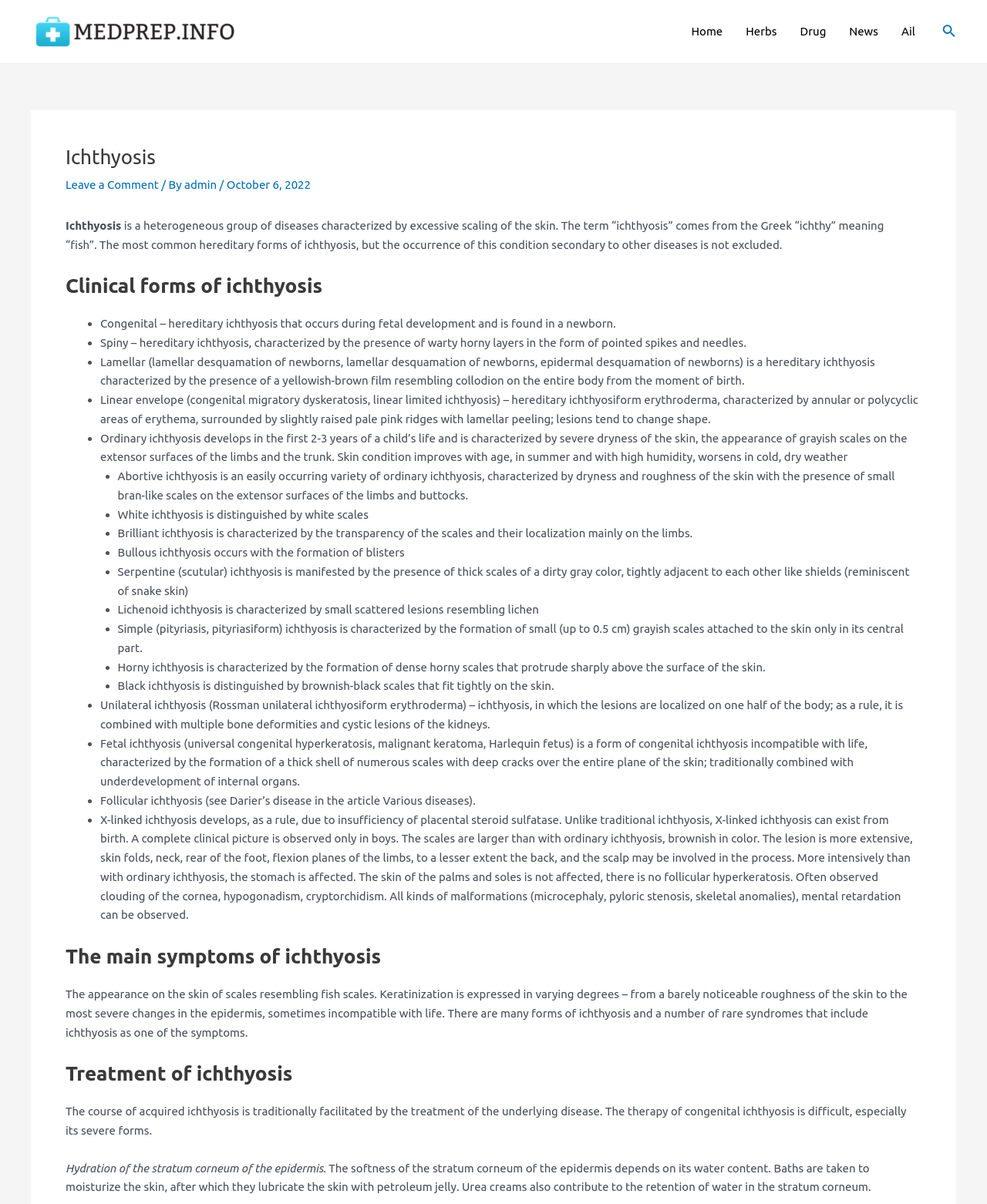Observe the image and answer the following question in detail: How is ichthyosis treated?

The webpage mentions that the treatment of ichthyosis involves hydration of the stratum corneum of the epidermis, which can be achieved through baths and lubricating the skin with petroleum jelly or urea creams to retain water in the stratum corneum.